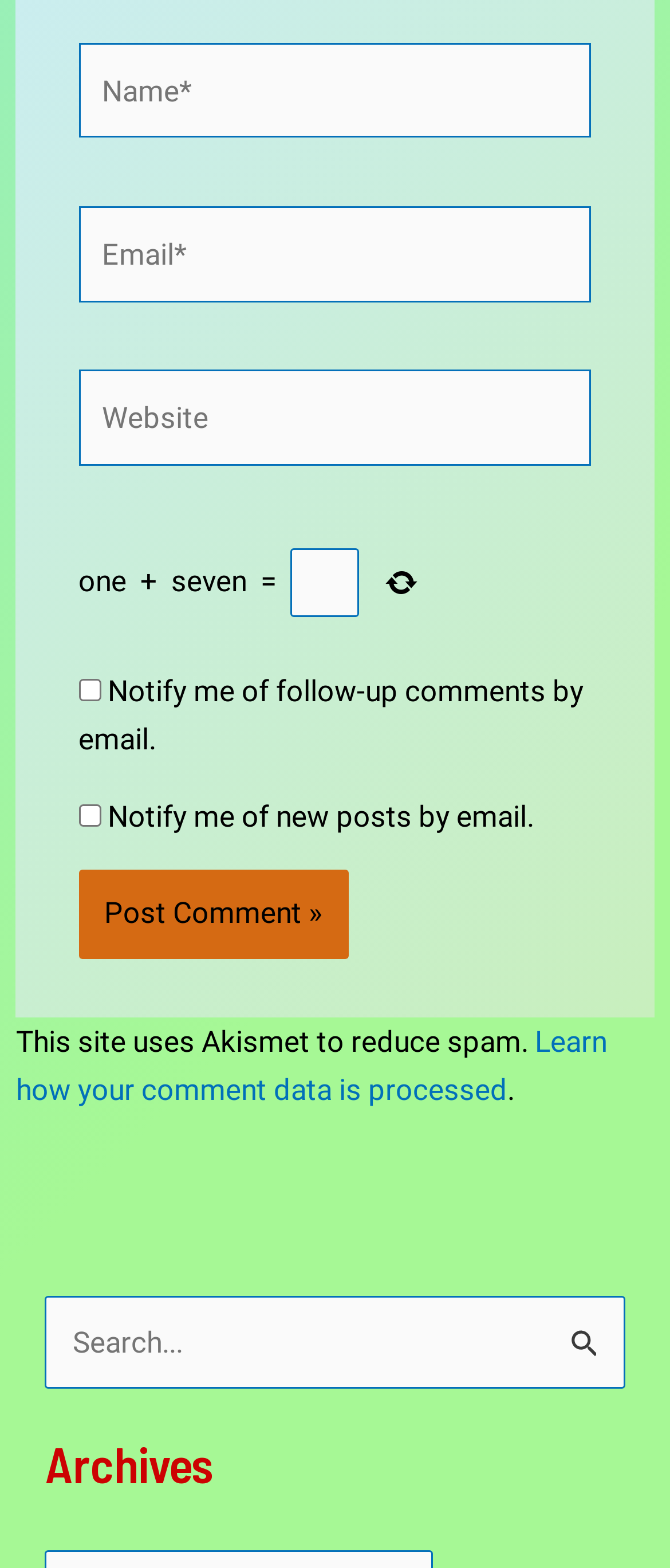Based on the element description: "parent_node: Name* name="author" placeholder="Name*"", identify the UI element and provide its bounding box coordinates. Use four float numbers between 0 and 1, [left, top, right, bottom].

[0.117, 0.027, 0.883, 0.088]